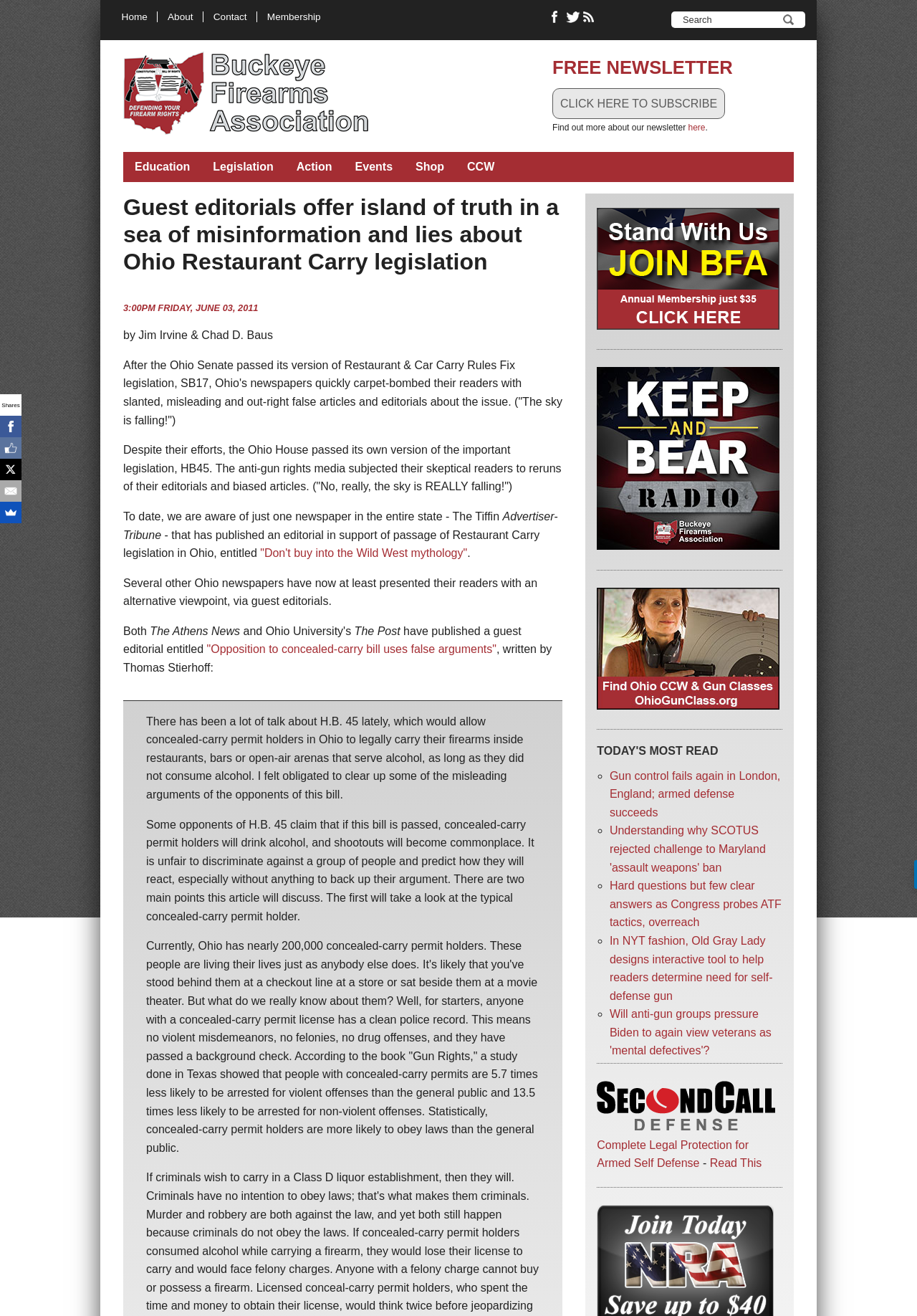Using the information in the image, could you please answer the following question in detail:
What is the purpose of the 'Complete Legal Protection for Armed Self Defense' link?

I found the answer by looking at the link 'Complete Legal Protection for Armed Self Defense', which suggests that it provides legal protection for individuals who engage in armed self-defense. The context of the link, which is located in a section of the webpage that discusses gun rights and self-defense, further supports this interpretation.